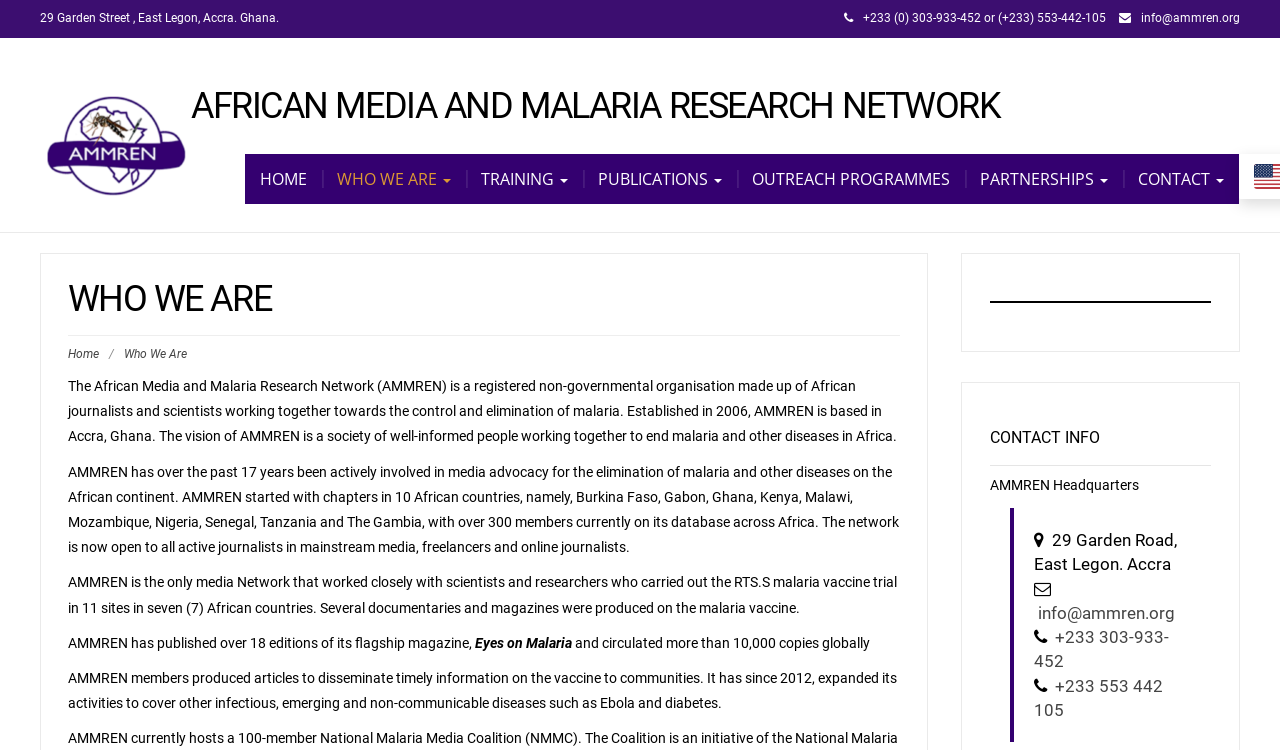What is the address of AMMREN's headquarters?
Your answer should be a single word or phrase derived from the screenshot.

29 Garden Street, East Legon, Accra. Ghana